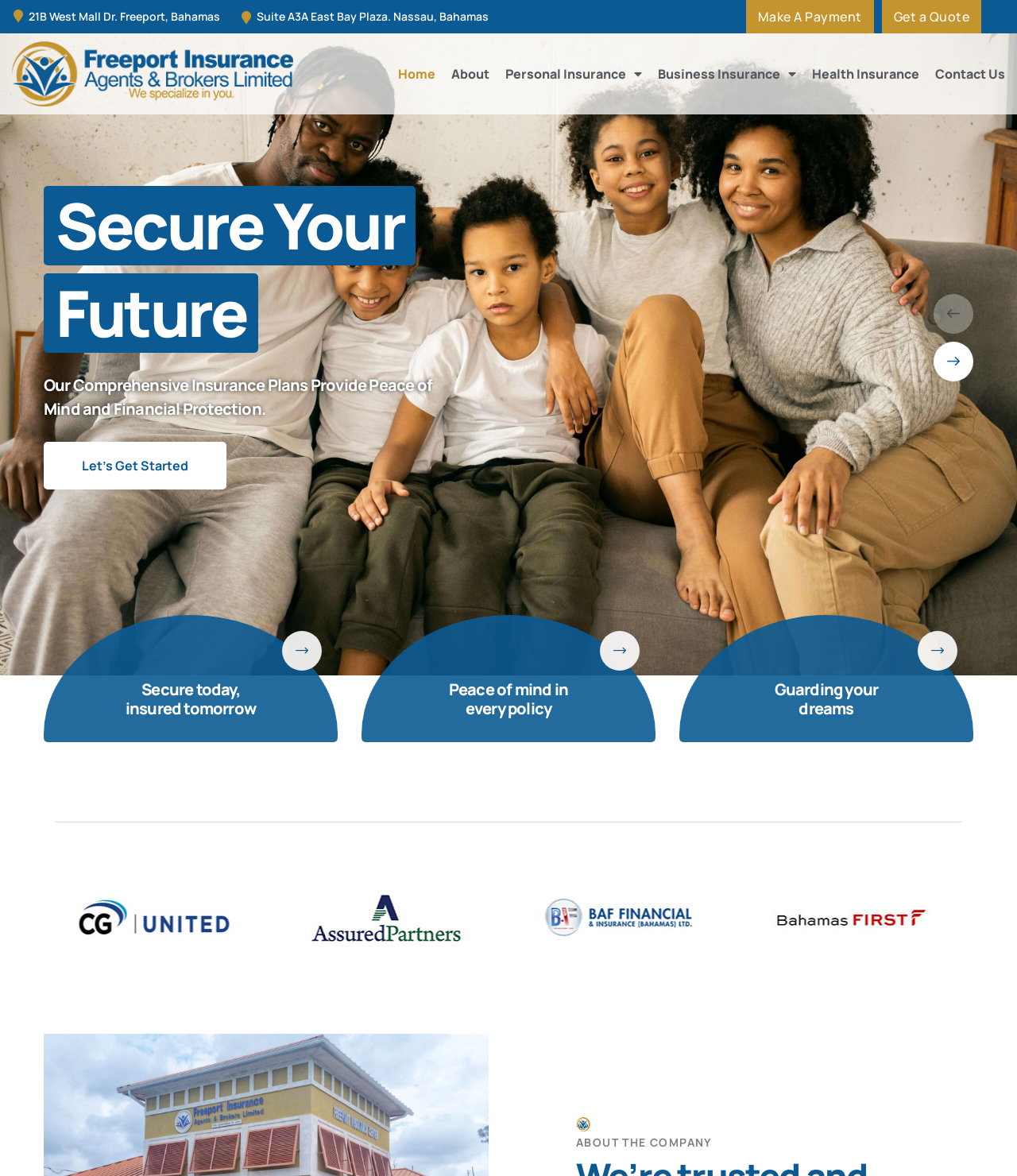Identify the bounding box coordinates of the region that needs to be clicked to carry out this instruction: "Navigate to personal insurance". Provide these coordinates as four float numbers ranging from 0 to 1, i.e., [left, top, right, bottom].

[0.497, 0.049, 0.631, 0.077]